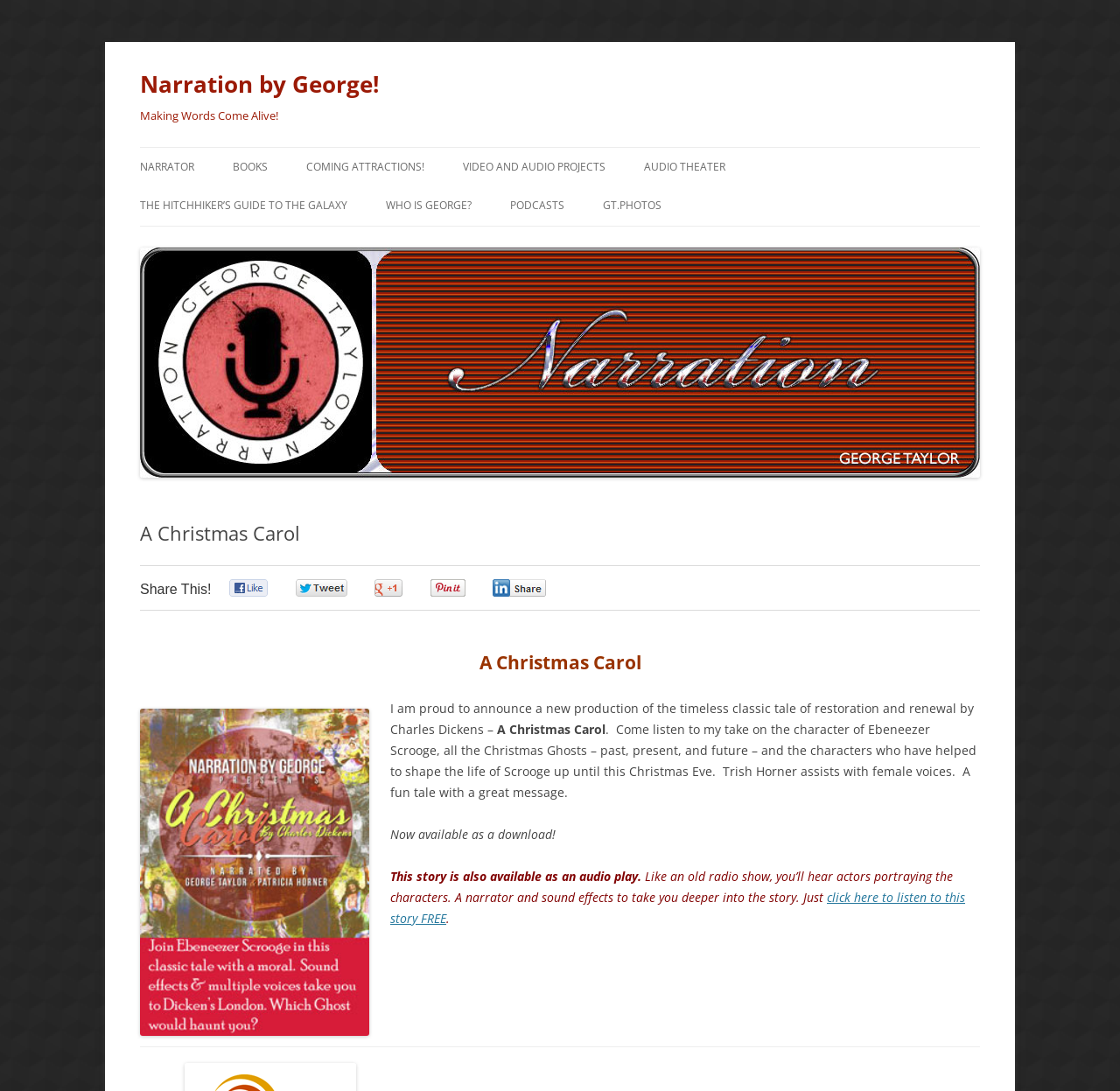What is the name of the assistant who helps with female voices?
Please give a detailed answer to the question using the information shown in the image.

The name of the assistant who helps with female voices can be found in the static text 'Trish Horner assists with female voices.' which is part of the description of the audio play.